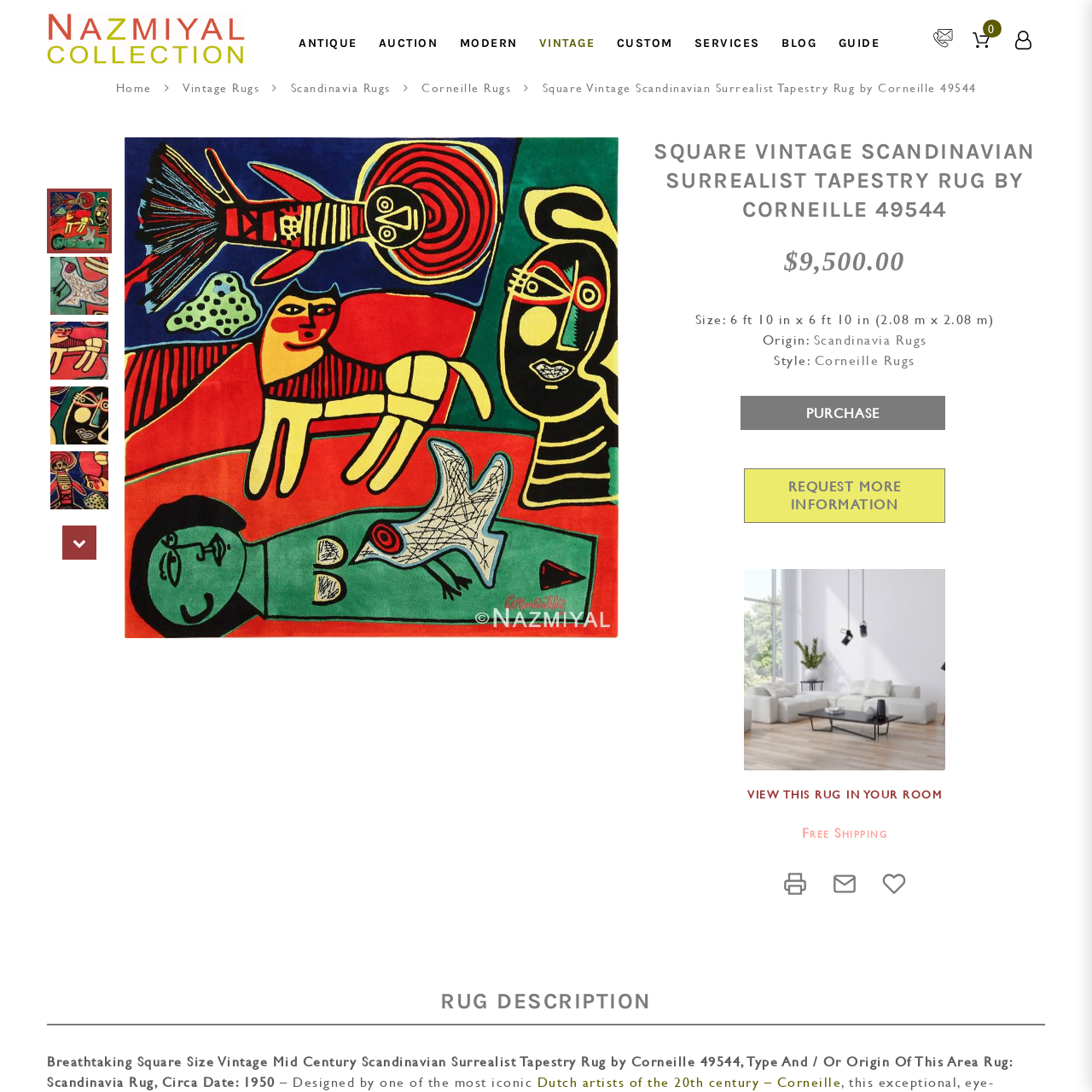What is the listed price of the rug?
Observe the image enclosed by the red boundary and respond with a one-word or short-phrase answer.

$9,500